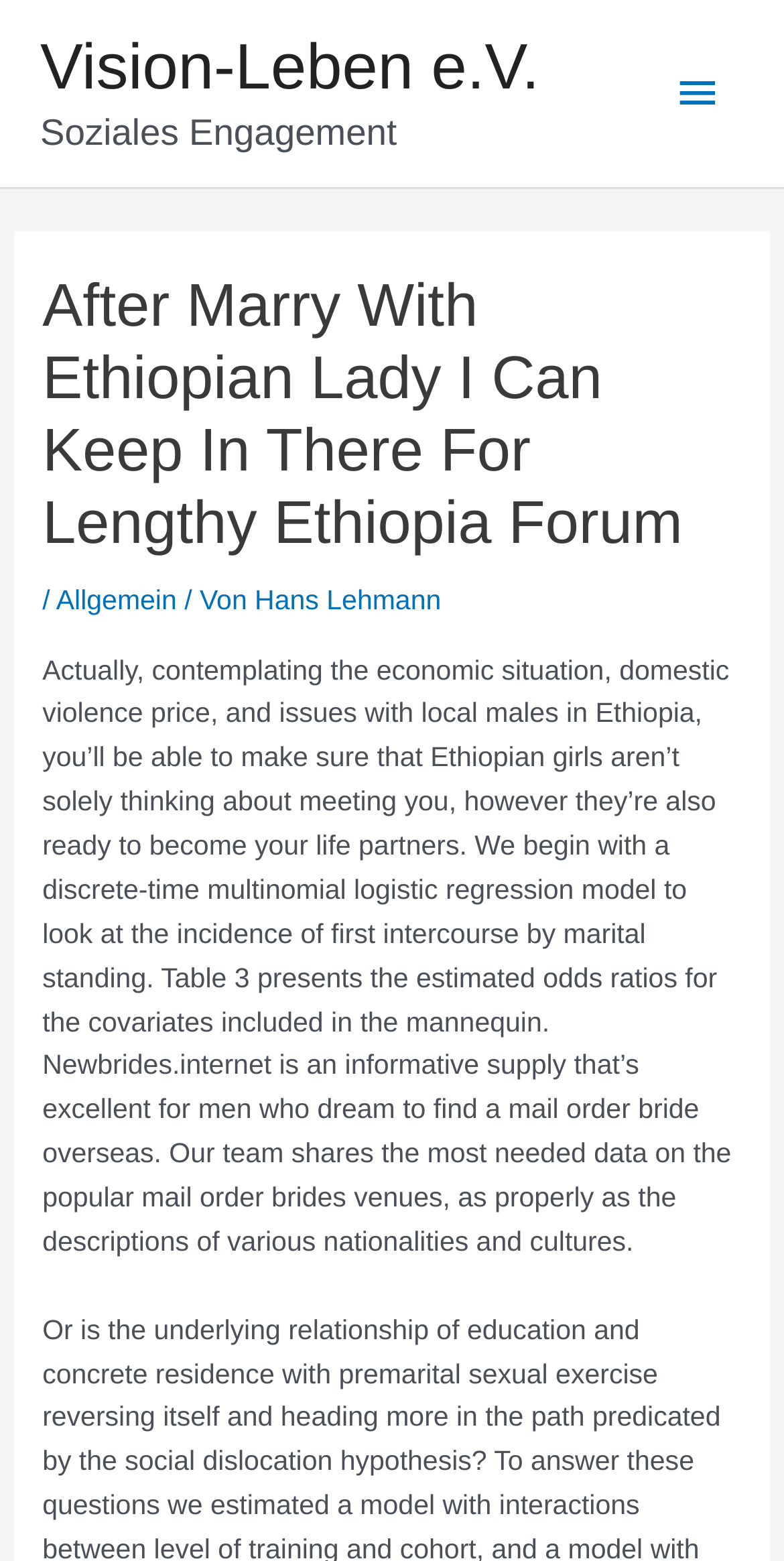Identify the bounding box coordinates for the UI element described as: "Hans Lehmann". The coordinates should be provided as four floats between 0 and 1: [left, top, right, bottom].

[0.325, 0.375, 0.563, 0.394]